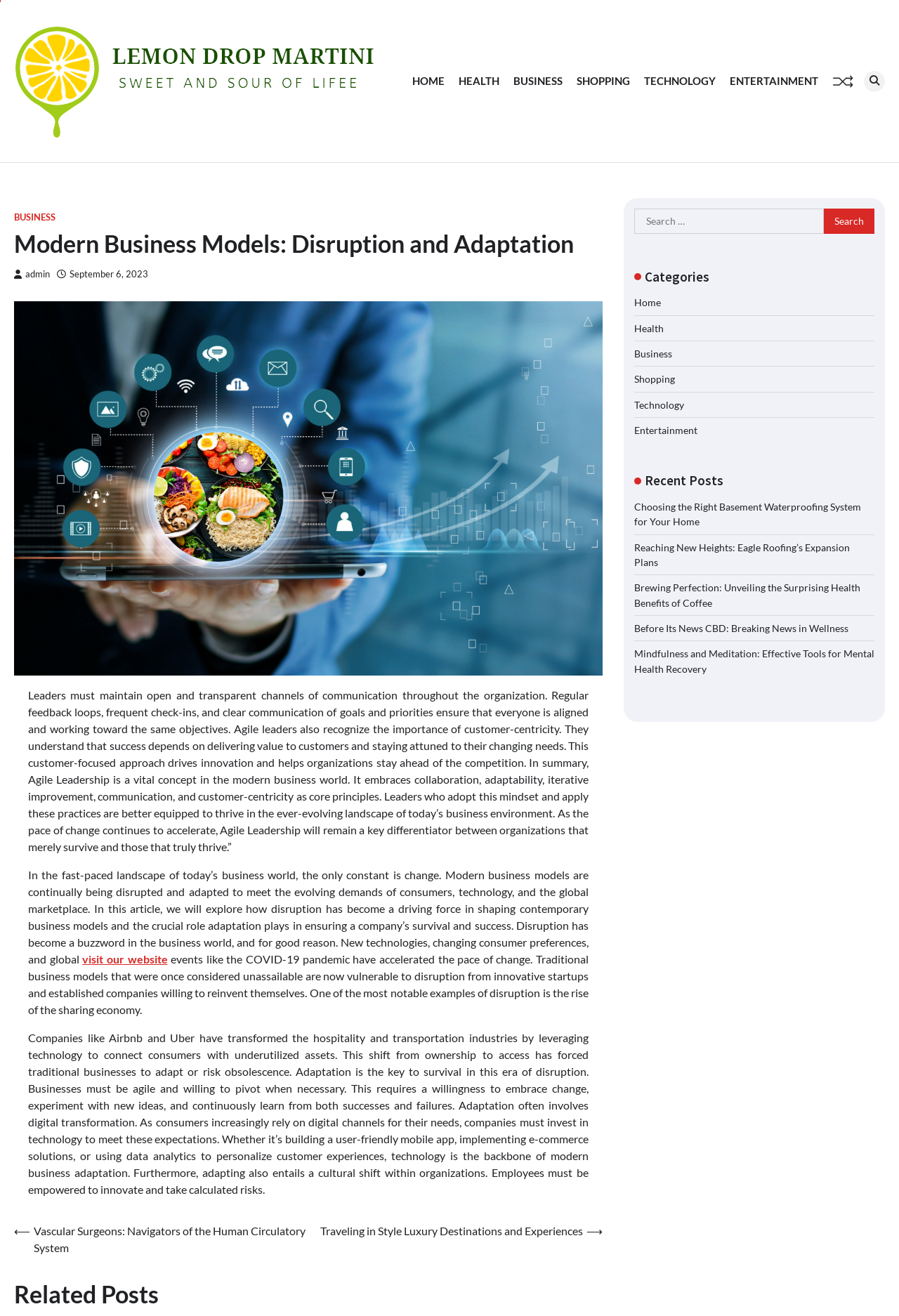Identify the bounding box coordinates for the element you need to click to achieve the following task: "Search for something". The coordinates must be four float values ranging from 0 to 1, formatted as [left, top, right, bottom].

[0.705, 0.158, 0.973, 0.177]